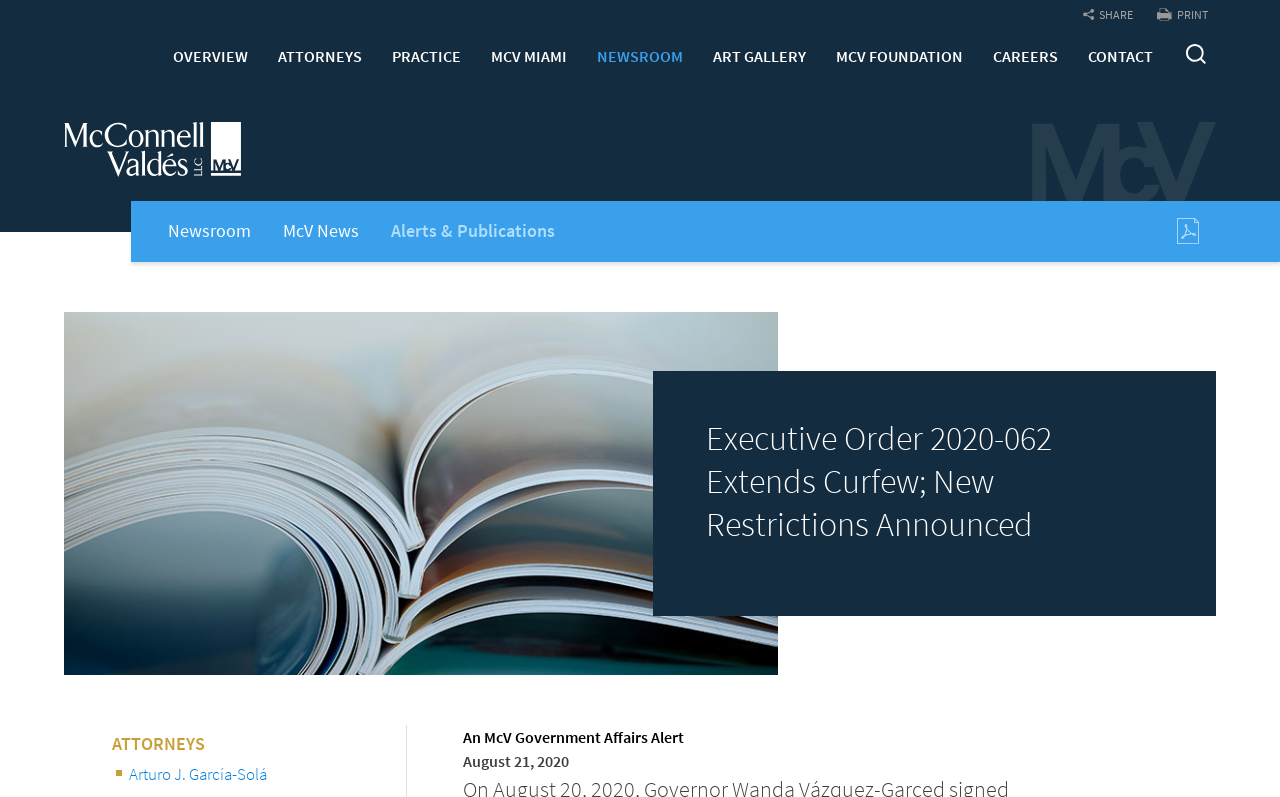Locate the bounding box coordinates of the clickable area needed to fulfill the instruction: "download the PDF".

[0.918, 0.272, 0.938, 0.309]